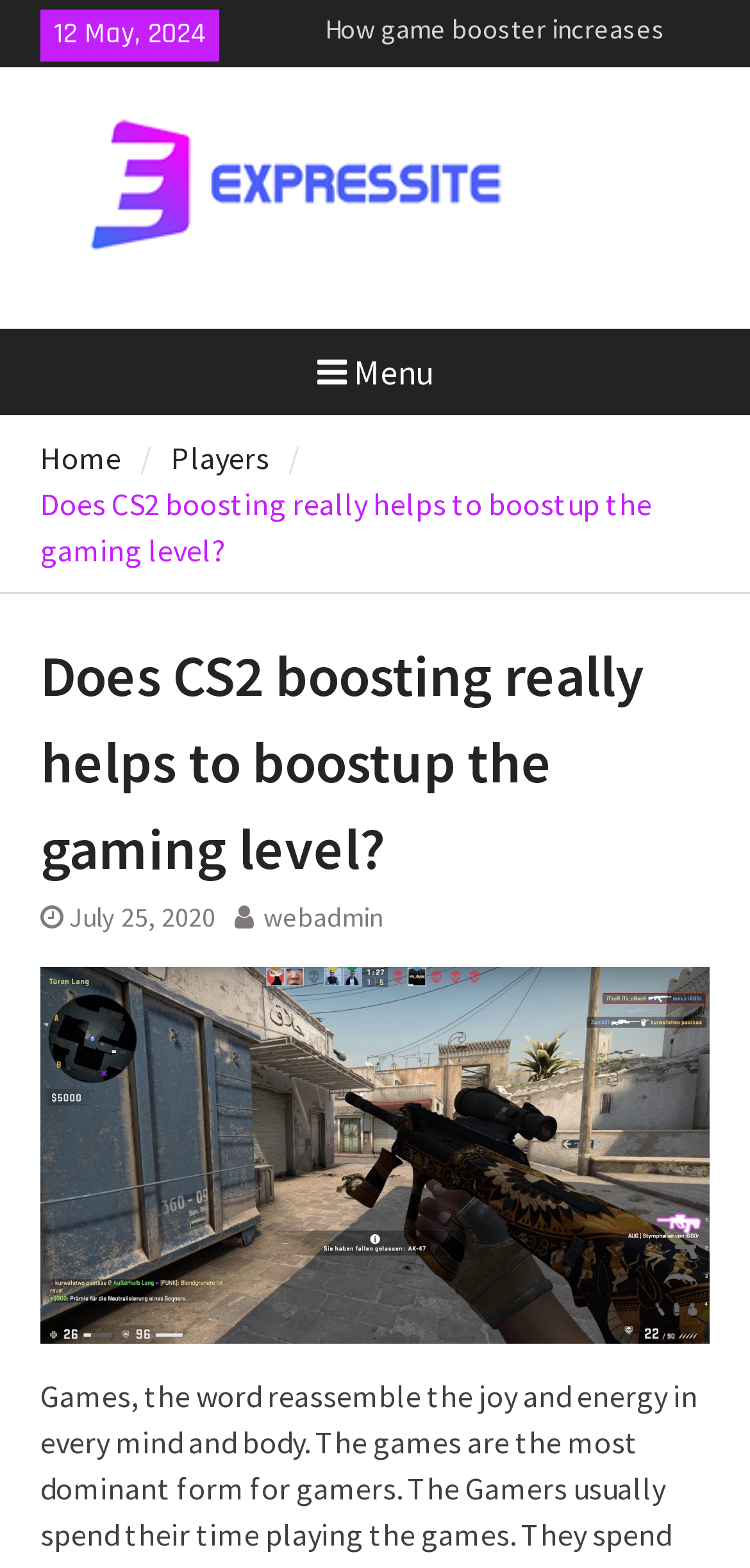What is the name of the website?
Using the image as a reference, deliver a detailed and thorough answer to the question.

I found the name of the website by looking at the link element with the text 'expressite' which is located at the top of the webpage, and it is also accompanied by an image with the same name.